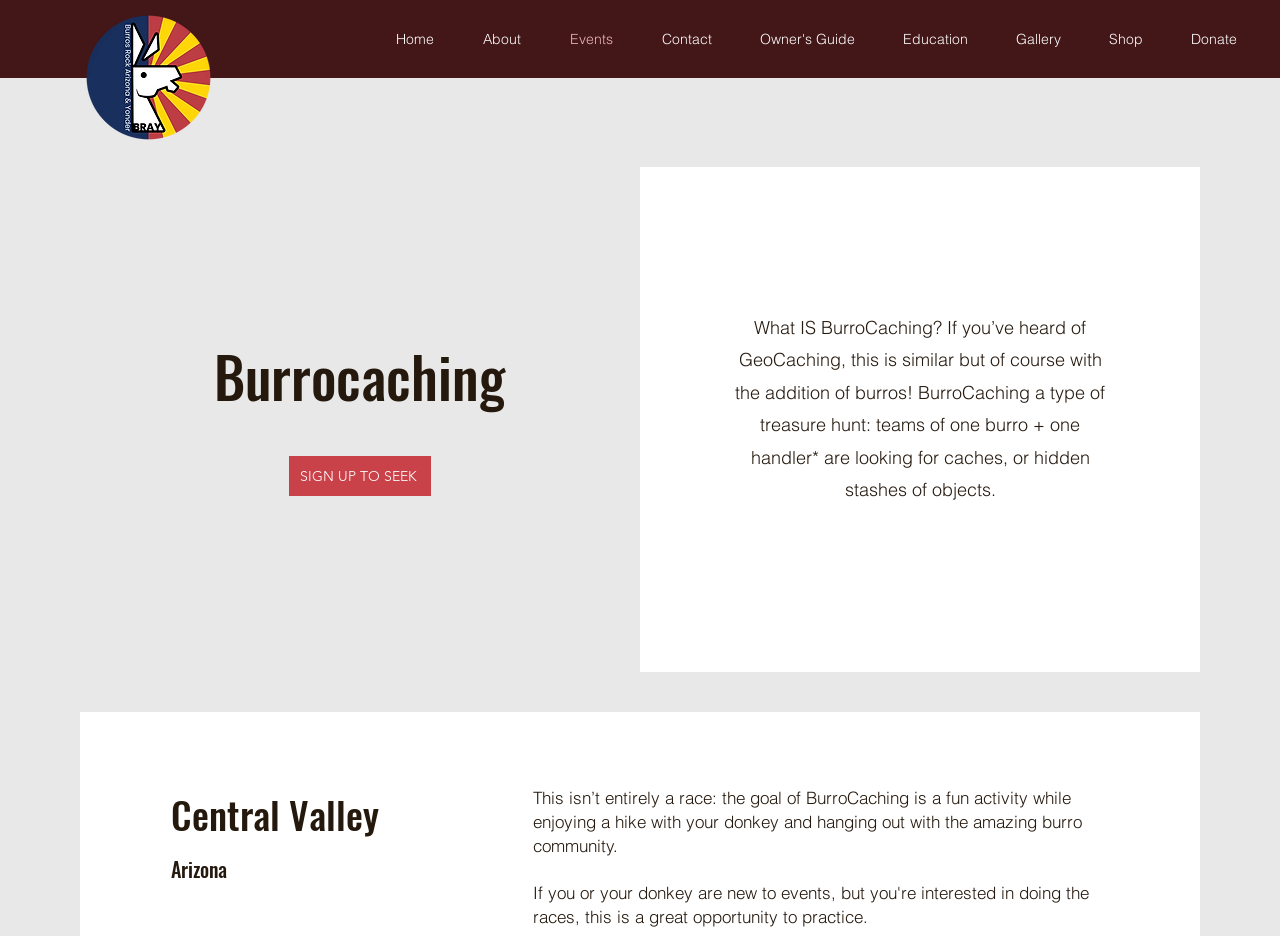What do teams consist of in BurroCaching?
Can you provide a detailed and comprehensive answer to the question?

According to the webpage, teams in BurroCaching consist of one burro and one handler, who work together to find caches or hidden stashes of objects.